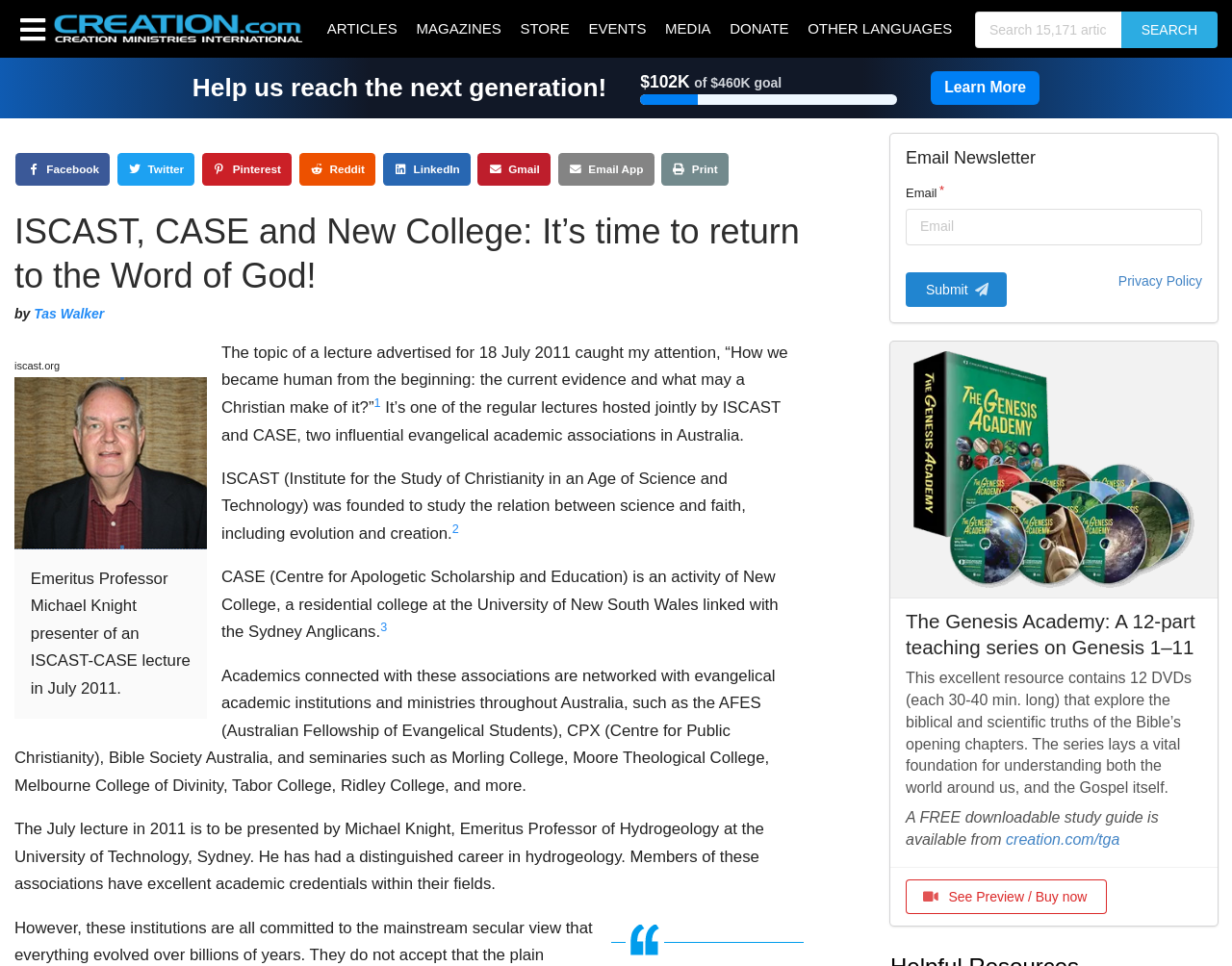Show me the bounding box coordinates of the clickable region to achieve the task as per the instruction: "Learn more about the Genesis Academy".

[0.723, 0.353, 0.988, 0.618]